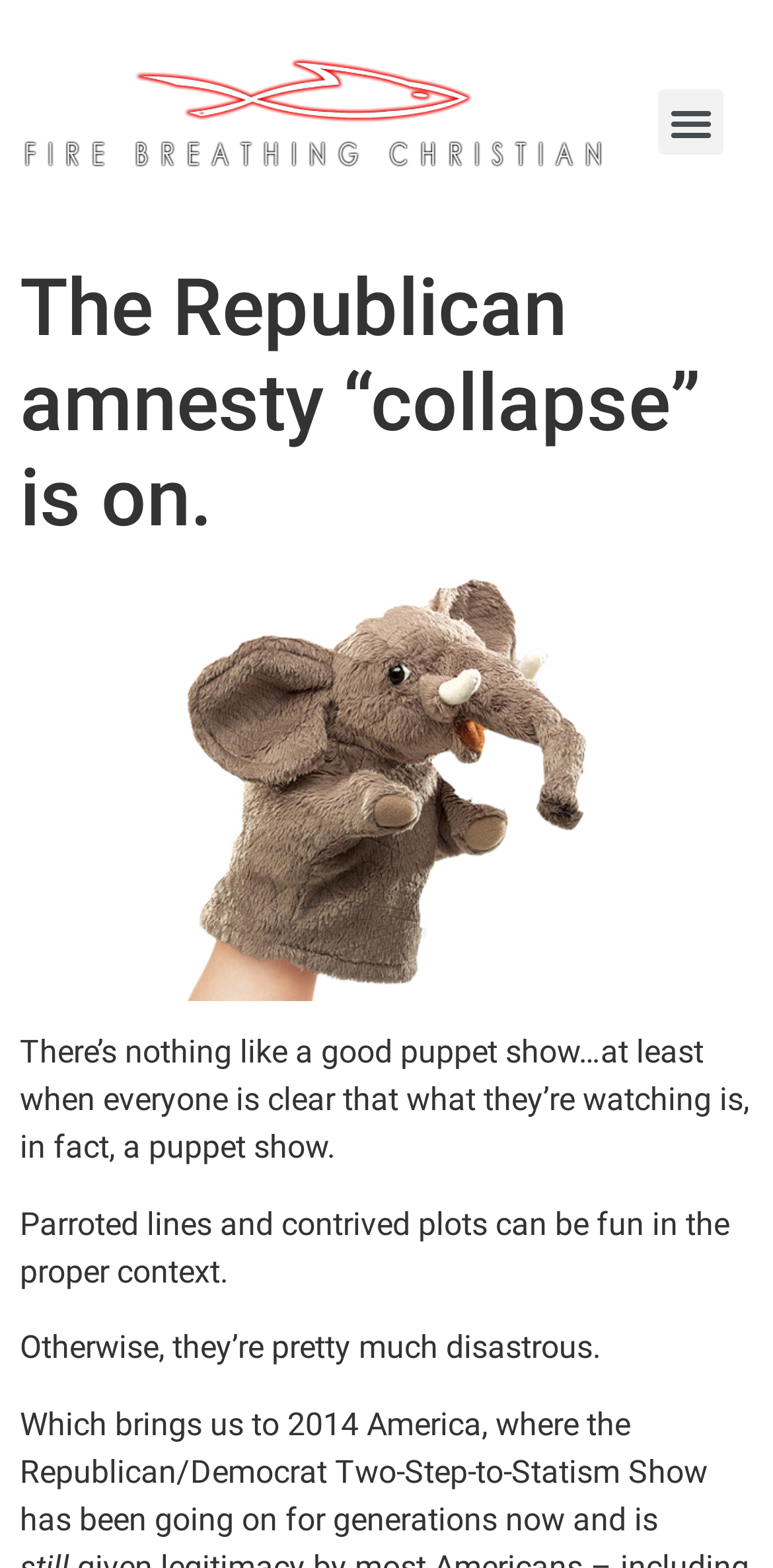Please reply with a single word or brief phrase to the question: 
What is the image below the heading?

ElephantPuppet650pw